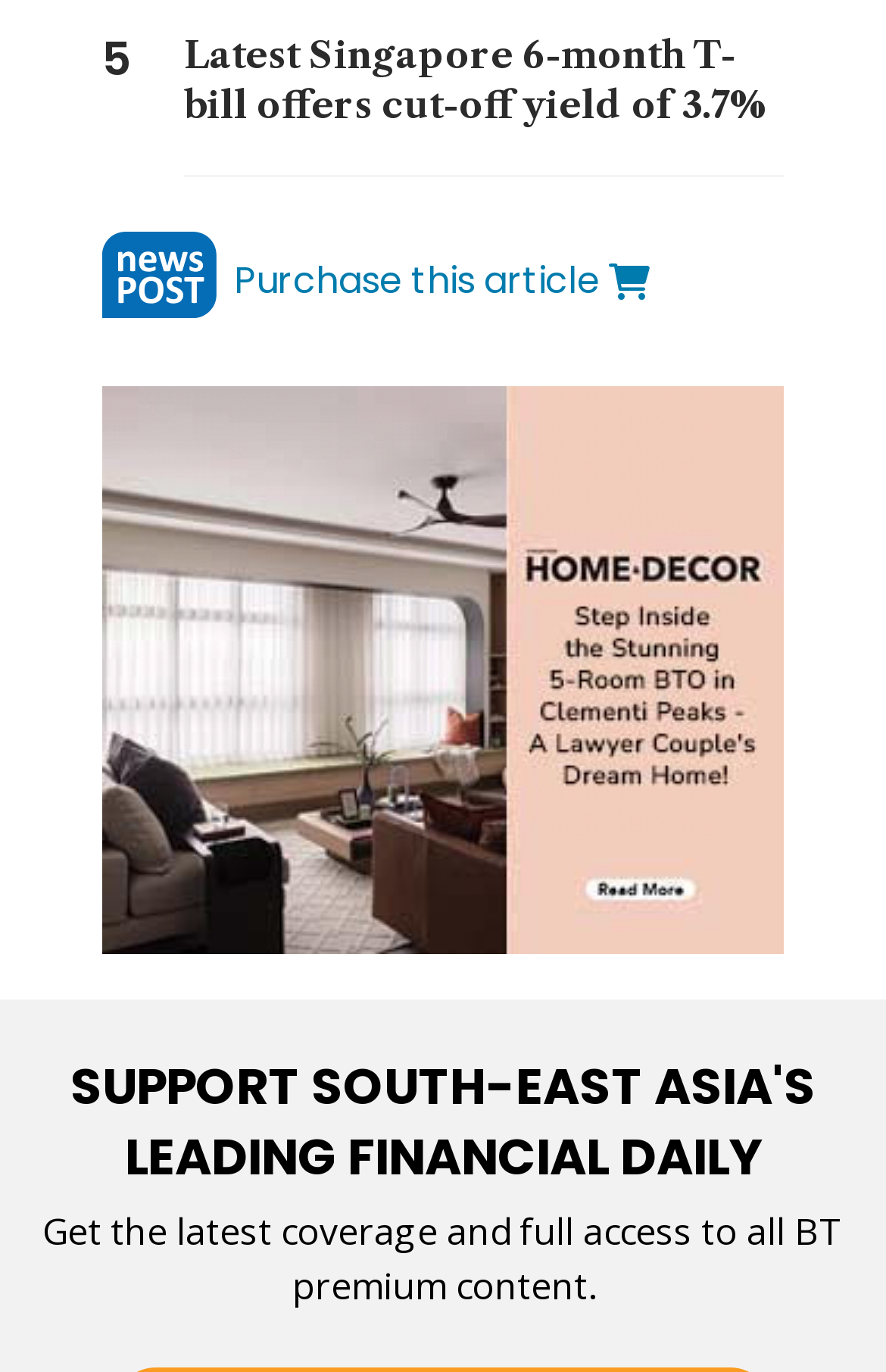Find the bounding box coordinates of the clickable area that will achieve the following instruction: "Purchase this article".

[0.115, 0.169, 0.885, 0.242]